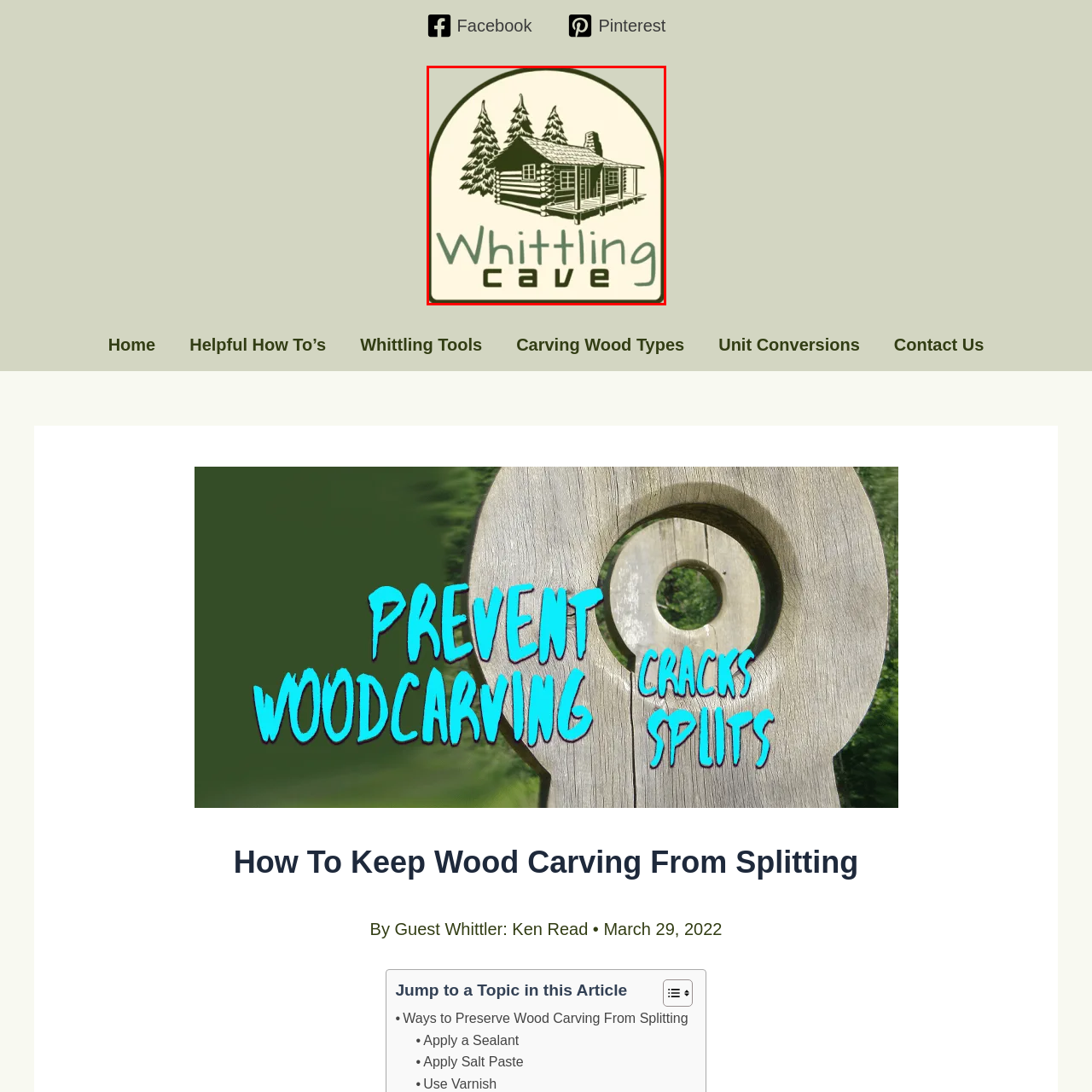What part of the cabin has a gabled roof?
Examine the image inside the red bounding box and give an in-depth answer to the question, using the visual evidence provided.

The caption illustrates the log cabin with a gabled roof, which suggests that the entire cabin has this type of roof, giving it a traditional and charming appearance.